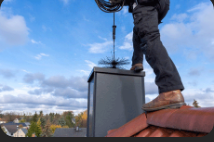Generate an elaborate caption for the image.

This image captures a technician performing chimney sweeping atop a roof. The professional is balancing on the edge while holding a sweeping brush attached to a long pole, which is being used to clean the chimney that rises prominently from the structure. The background features a picturesque sky with scattered clouds, highlighting a serene suburban landscape below, dotted with rooftops and trees displaying autumn colors. This scene emphasizes the importance of maintaining chimney safety and efficiency, reflecting the services offered by the business associated with chimney care and repair.